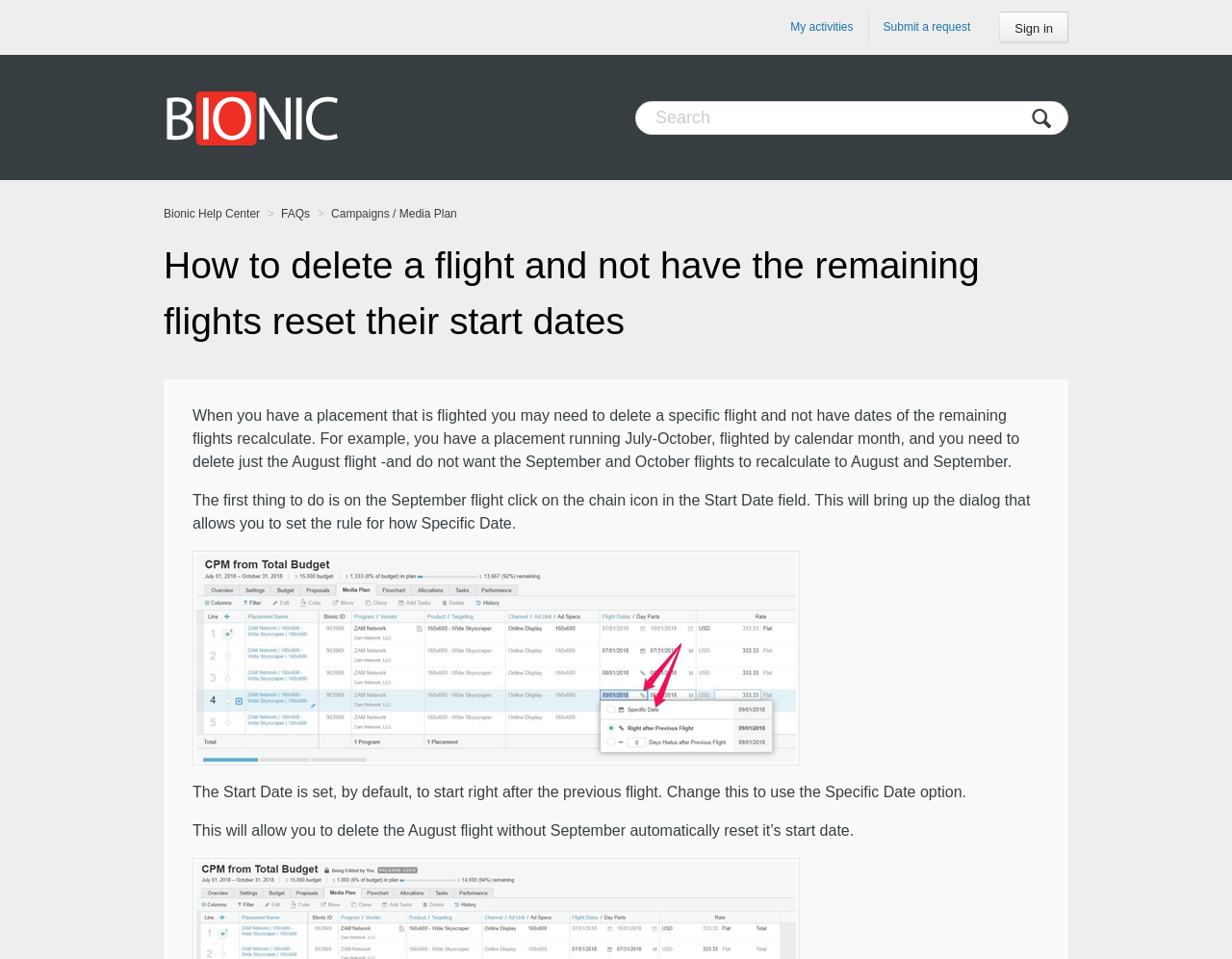Predict the bounding box coordinates of the UI element that matches this description: "My activities". The coordinates should be in the format [left, top, right, bottom] with each value between 0 and 1.

[0.63, 0.012, 0.693, 0.045]